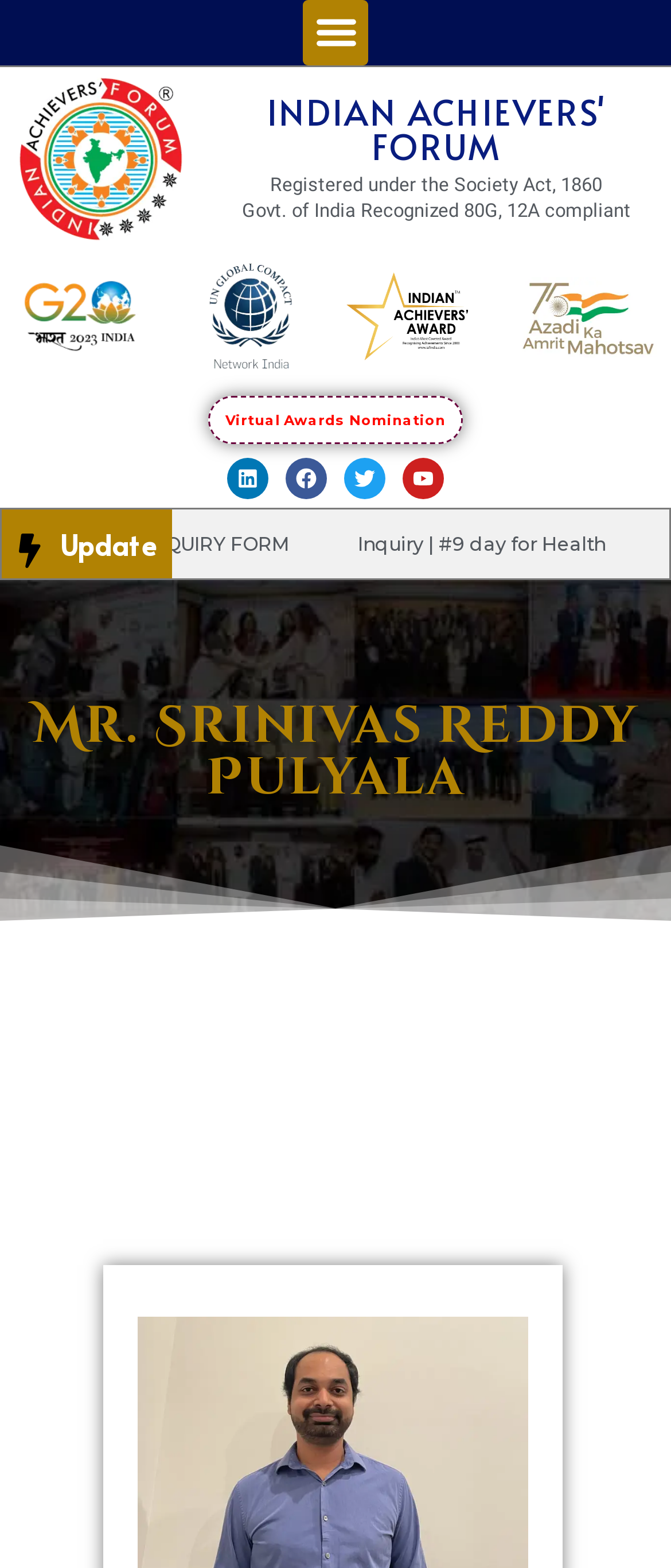Please specify the bounding box coordinates of the clickable region to carry out the following instruction: "Click the menu toggle button". The coordinates should be four float numbers between 0 and 1, in the format [left, top, right, bottom].

[0.452, 0.0, 0.548, 0.041]